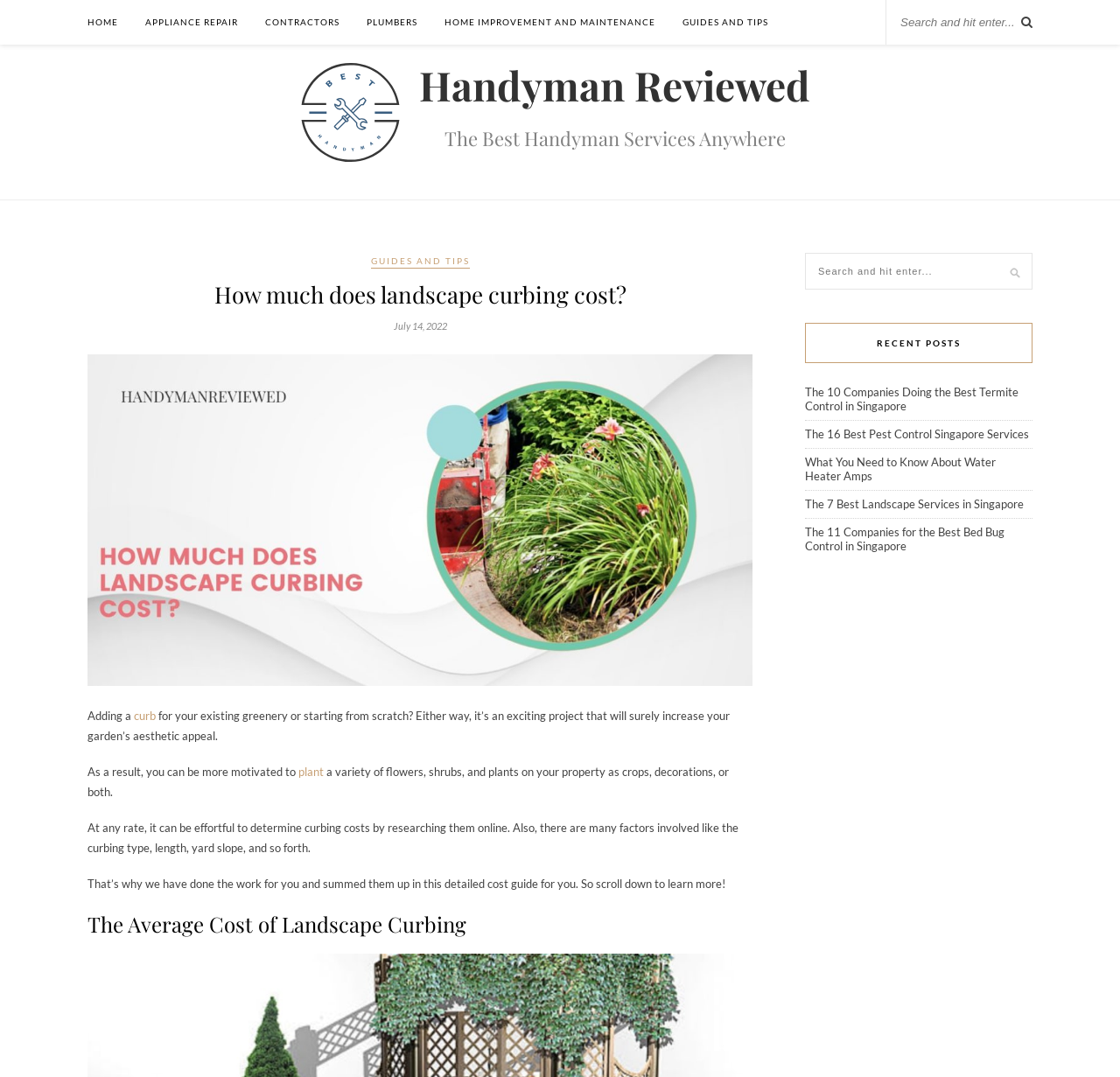Please provide a detailed answer to the question below based on the screenshot: 
What is the name of the website?

I determined the name of the website by looking at the heading element with the text 'Handyman Reviewed' which is located at the top of the webpage, indicating that it is the title of the website.